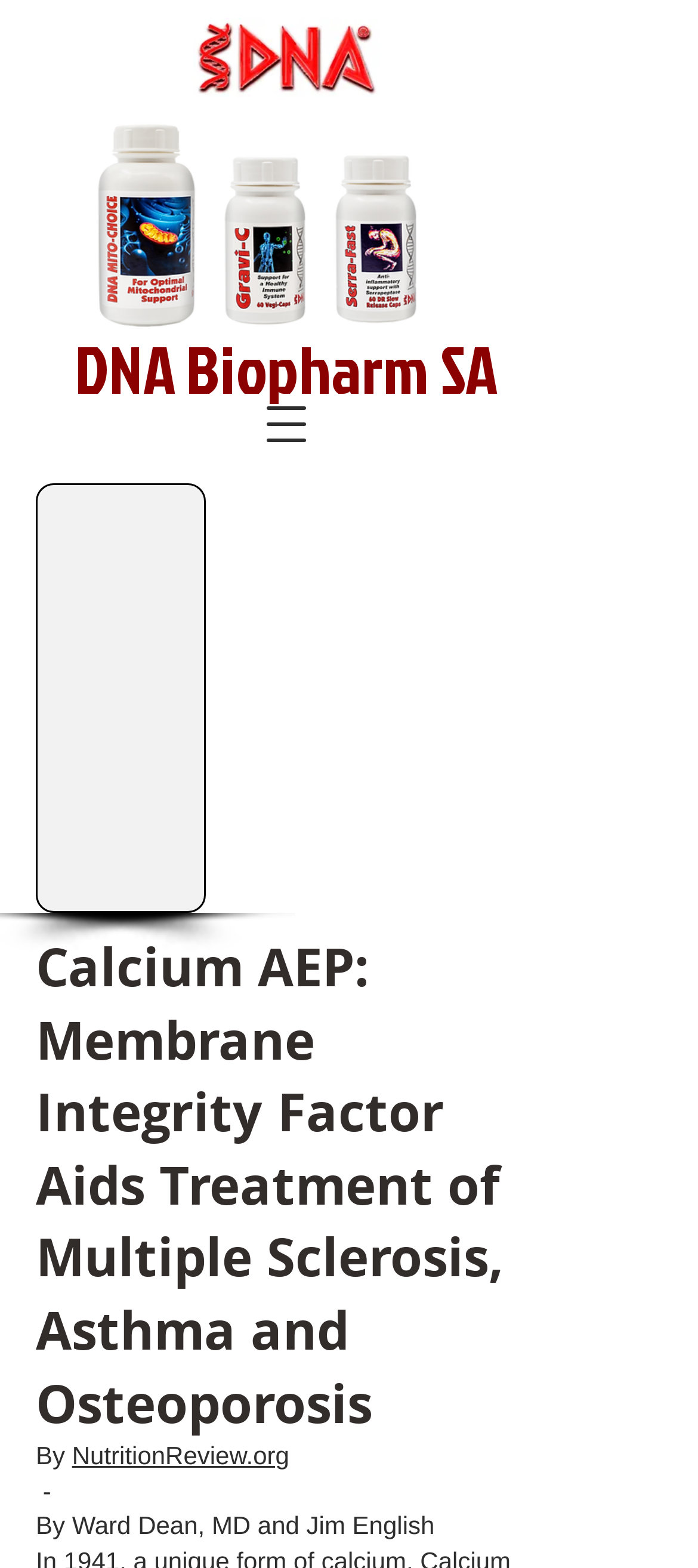Using the information shown in the image, answer the question with as much detail as possible: What is the name of the company?

I determined the answer by looking at the heading element with the text 'DNA Biopharm SA' which is likely to be the company name.